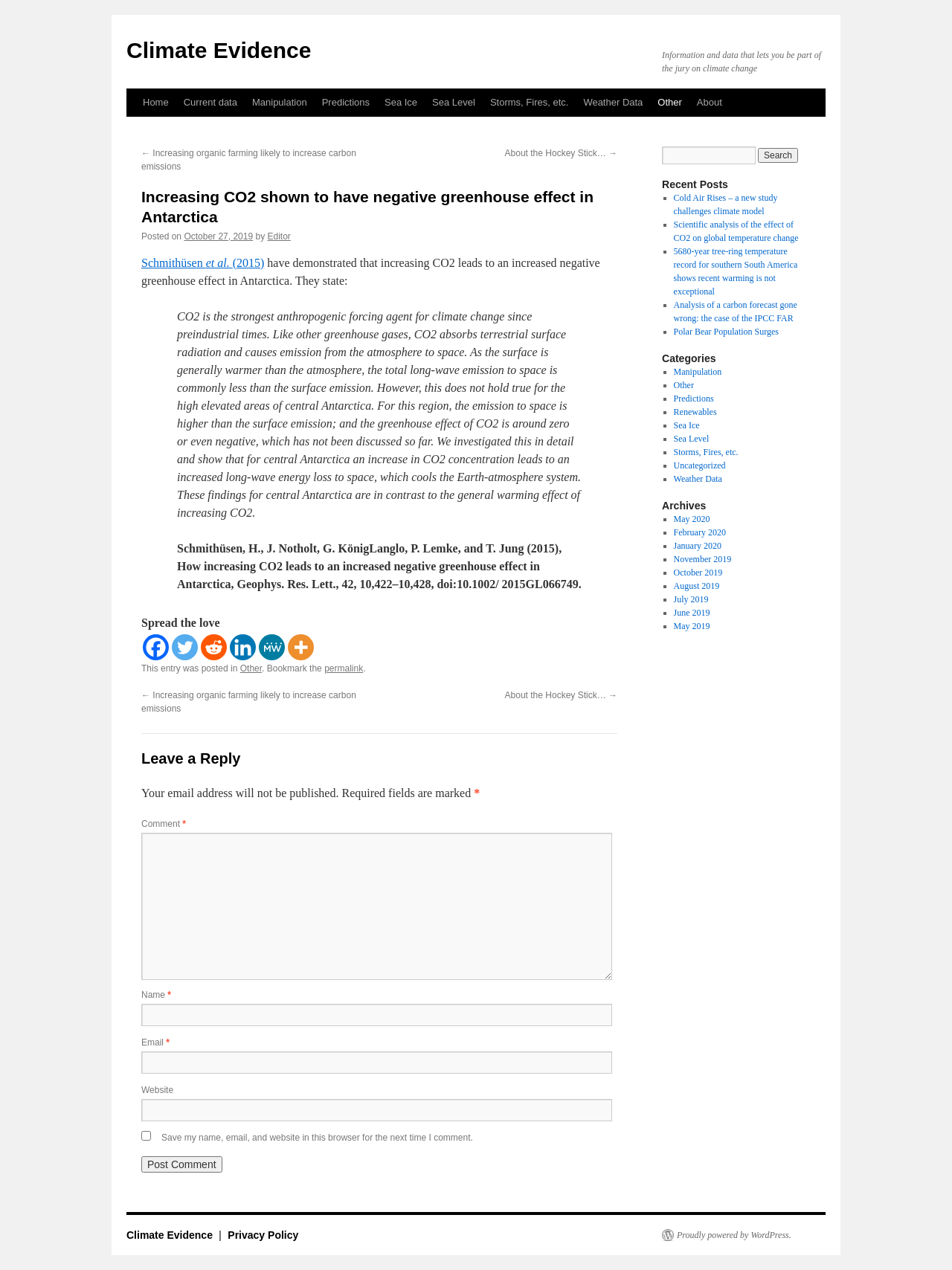Generate a detailed explanation of the webpage's features and information.

This webpage is about climate change, specifically discussing the negative greenhouse effect of increasing CO2 in Antarctica. The page is divided into several sections. At the top, there is a navigation menu with links to "Home", "Current data", "Manipulation", "Predictions", "Sea Ice", "Sea Level", "Storms, Fires, etc.", "Weather Data", and "Other". Below this menu, there is a heading that reads "Increasing CO2 shown to have negative greenhouse effect in Antarctica". 

To the left of the heading, there are links to previous and next articles. Below the heading, there is a blockquote that contains a detailed explanation of the negative greenhouse effect of CO2 in Antarctica, citing a study by Schmithüsen et al. (2015). The blockquote is divided into two paragraphs, with the first paragraph explaining the general concept and the second paragraph providing more specific details about the study.

On the right side of the page, there is a complementary section that contains a search bar, a list of recent posts, and a list of categories. The recent posts section lists five articles with links to each, and the categories section lists four categories with links to each.

At the bottom of the page, there is a section for leaving a reply, which includes fields for name, email, website, and comment, as well as a checkbox to save the user's information for future comments. There are also links to share the article on social media platforms.